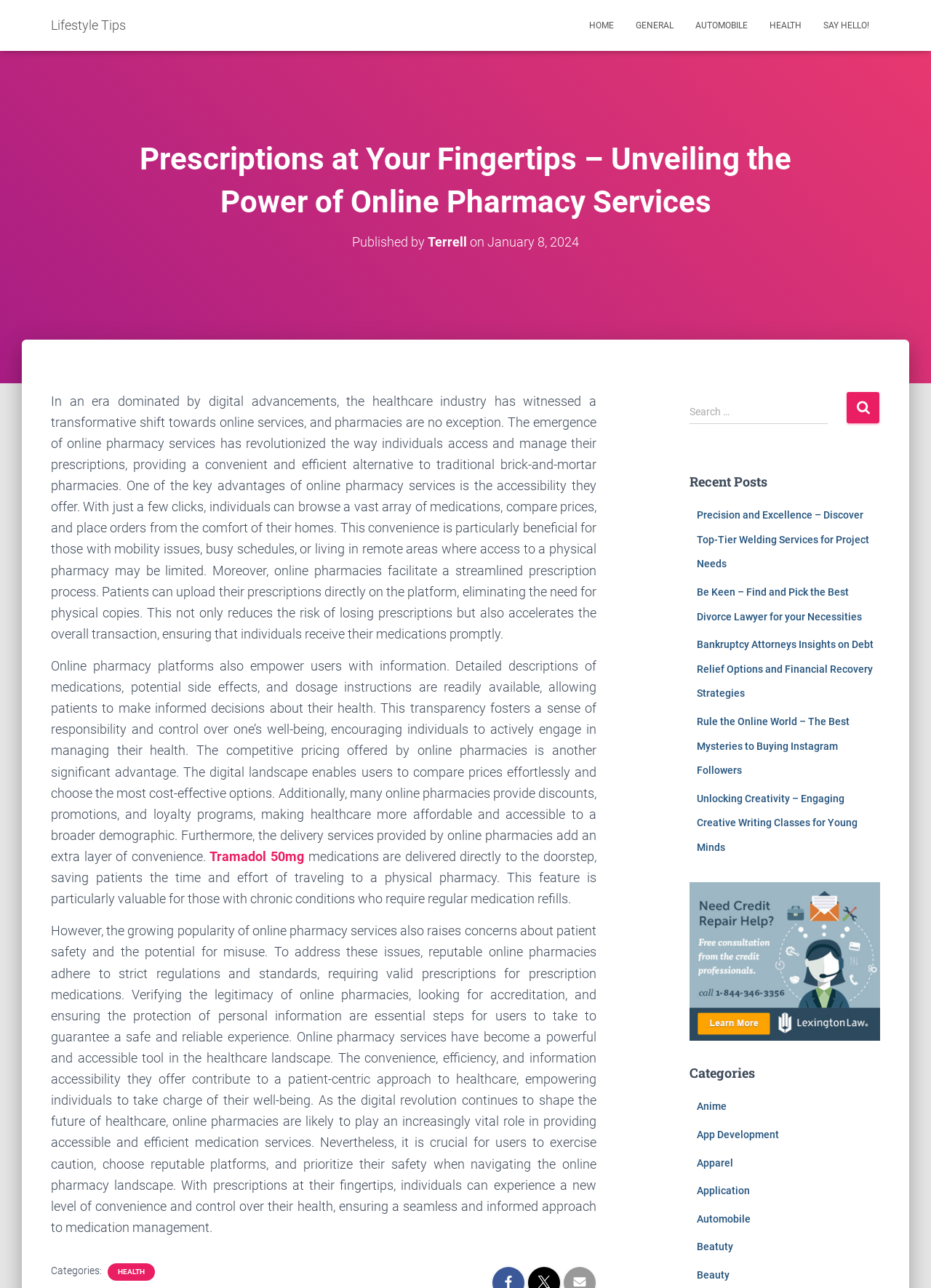Determine the bounding box coordinates of the clickable region to carry out the instruction: "Browse the 'HEALTH' category".

[0.125, 0.984, 0.157, 0.992]